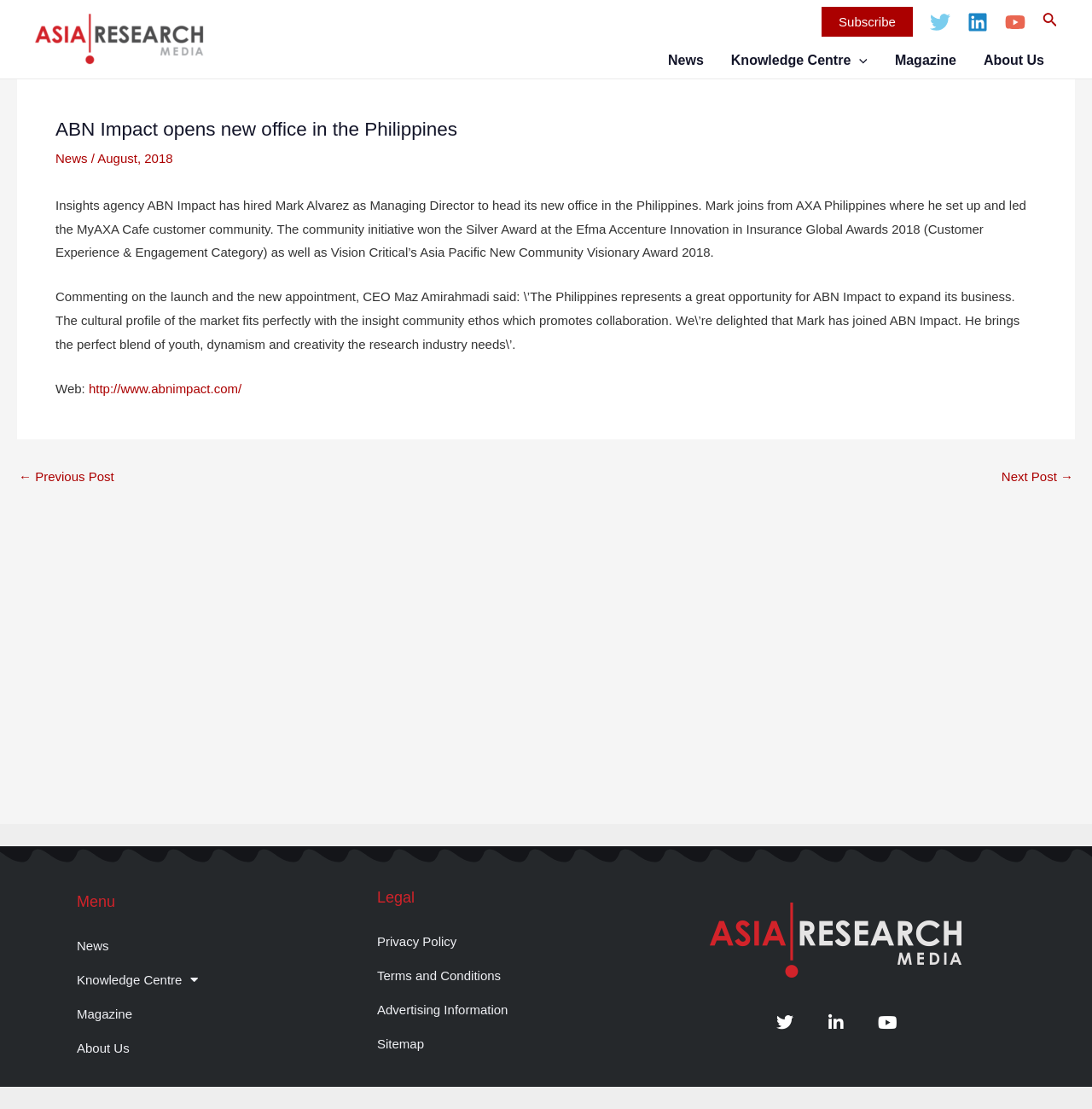Please predict the bounding box coordinates (top-left x, top-left y, bottom-right x, bottom-right y) for the UI element in the screenshot that fits the description: parent_node: Knowledge Centre aria-label="Menu Toggle"

[0.779, 0.043, 0.794, 0.066]